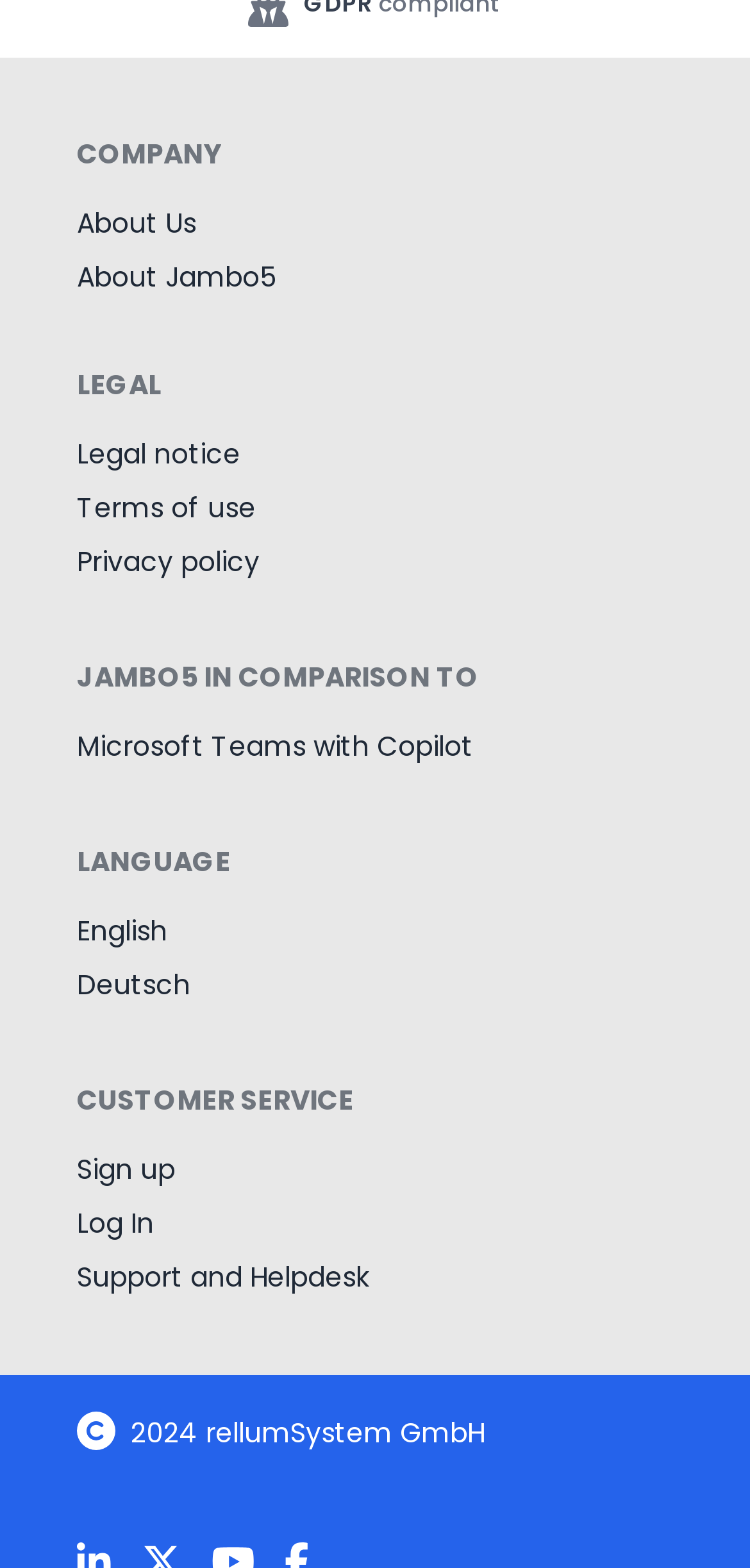Indicate the bounding box coordinates of the clickable region to achieve the following instruction: "open menu."

None